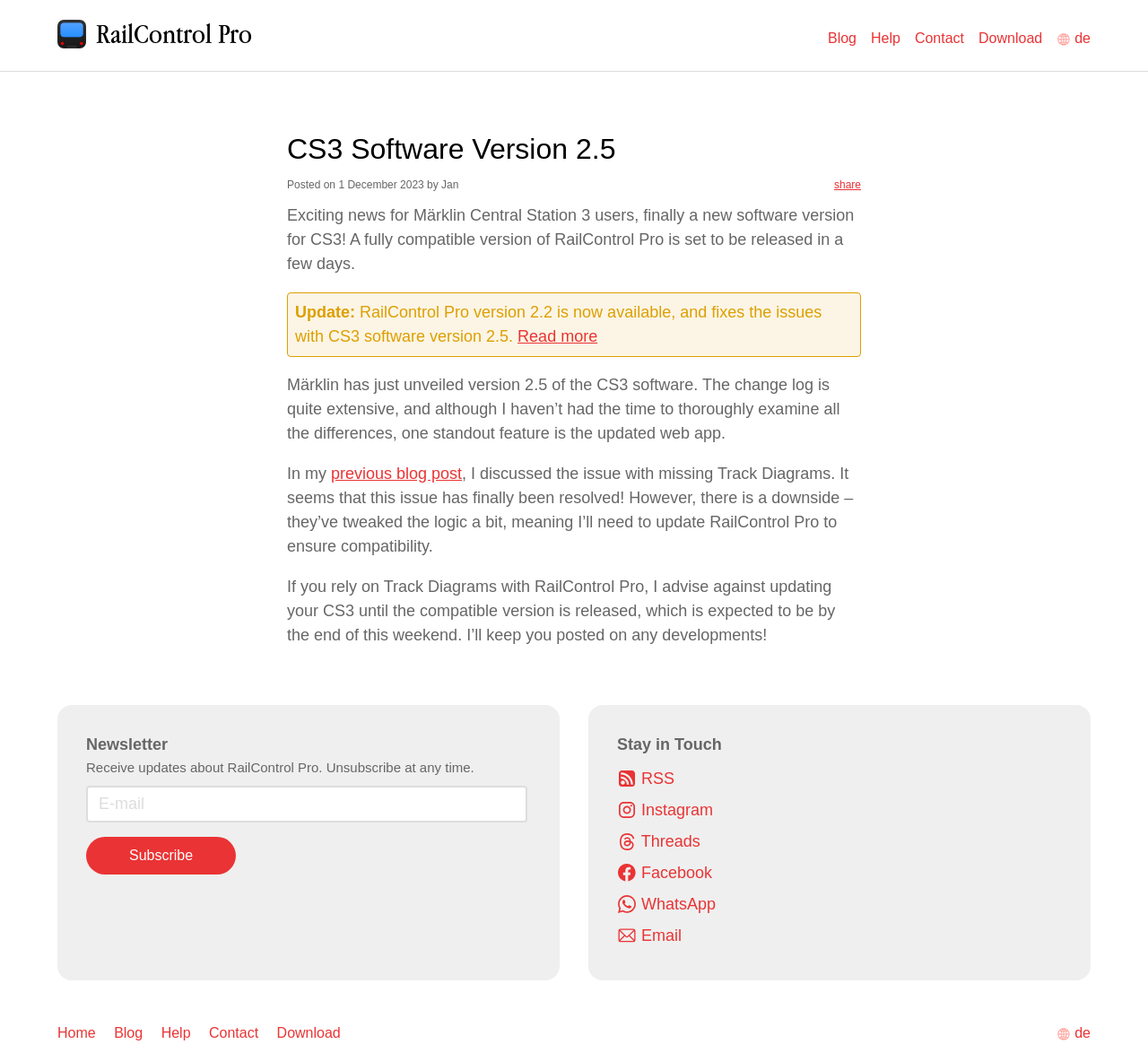Determine the bounding box for the UI element that matches this description: "Mass Effect 2".

None